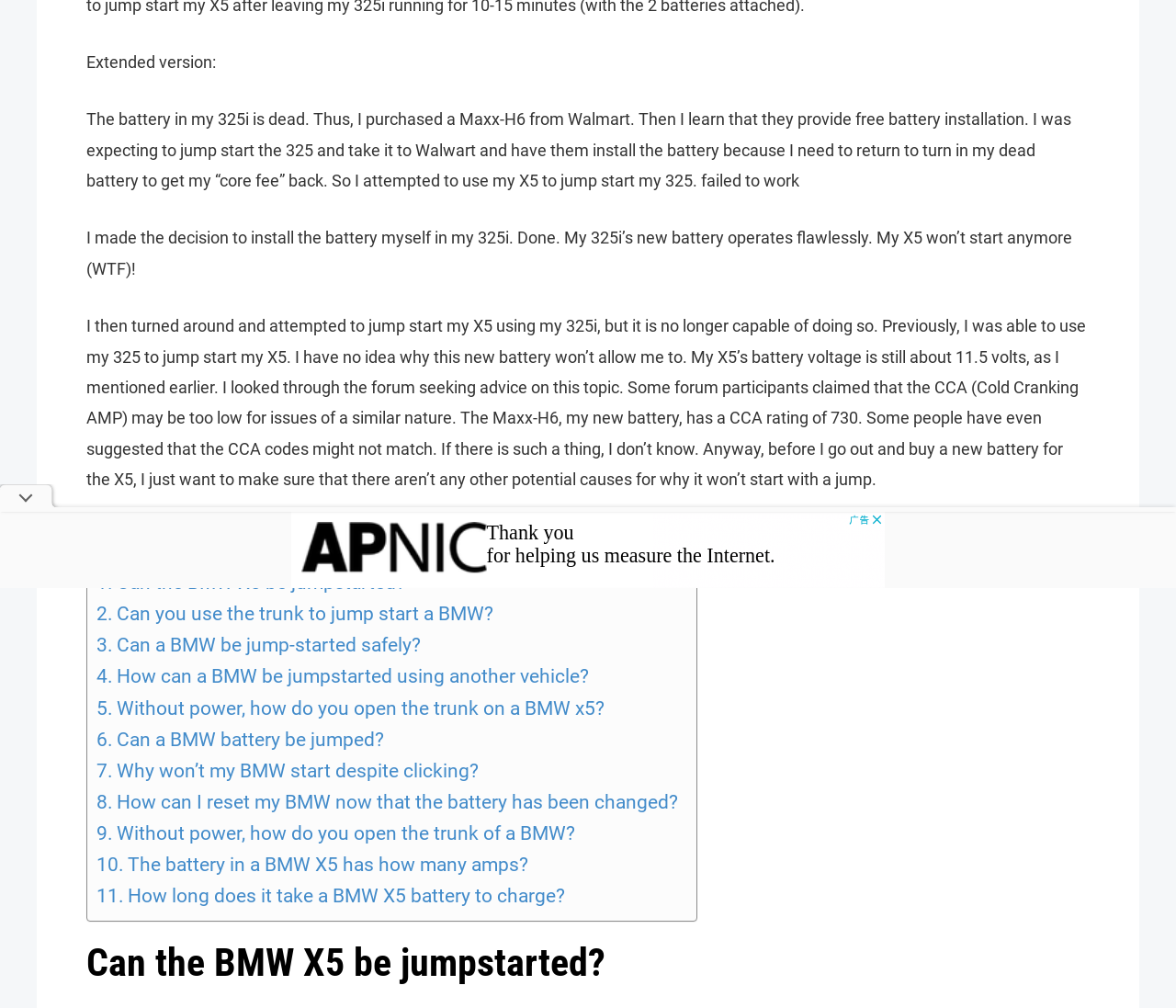Using the description "aria-label="Advertisement" name="aswift_7" title="Advertisement"", predict the bounding box of the relevant HTML element.

[0.248, 0.508, 0.752, 0.583]